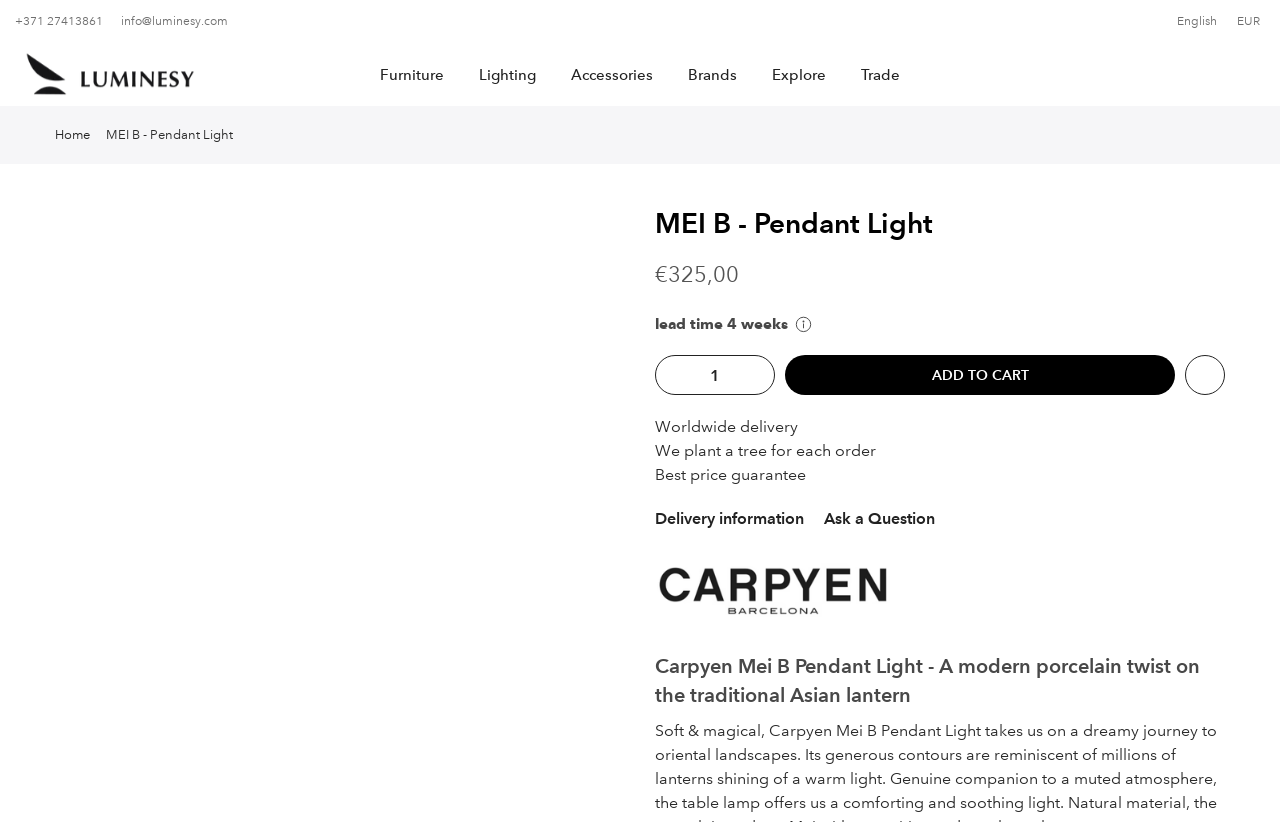Please identify the bounding box coordinates of the element that needs to be clicked to execute the following command: "View the Delivery information". Provide the bounding box using four float numbers between 0 and 1, formatted as [left, top, right, bottom].

[0.512, 0.619, 0.628, 0.643]